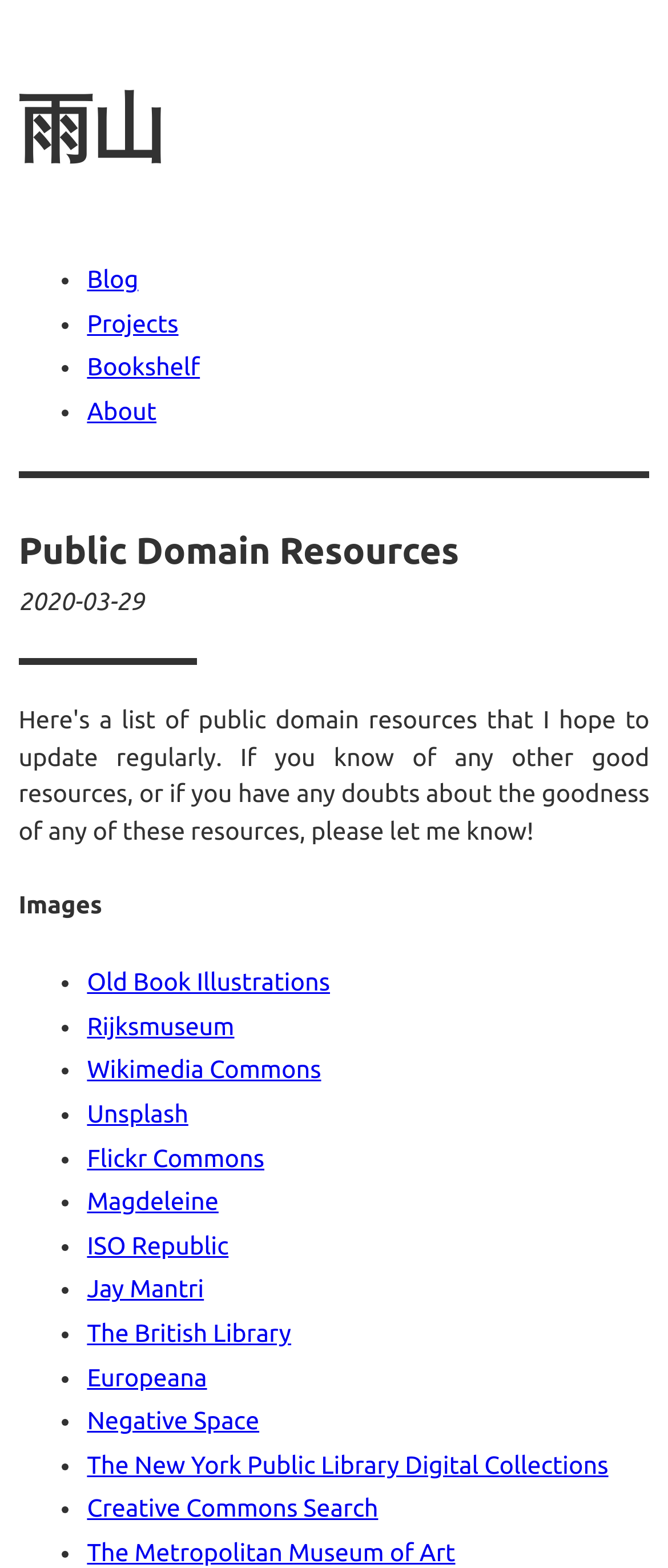Based on the image, provide a detailed response to the question:
How many image resources are listed?

I counted the number of links under the 'Images' heading, which are 'Old Book Illustrations', 'Rijksmuseum', 'Wikimedia Commons', 'Unsplash', 'Flickr Commons', 'Magdeleine', 'ISO Republic', 'Jay Mantri', 'The British Library', 'Europeana', 'Negative Space', 'The New York Public Library Digital Collections', and 'Creative Commons Search'. There are 14 links in total.